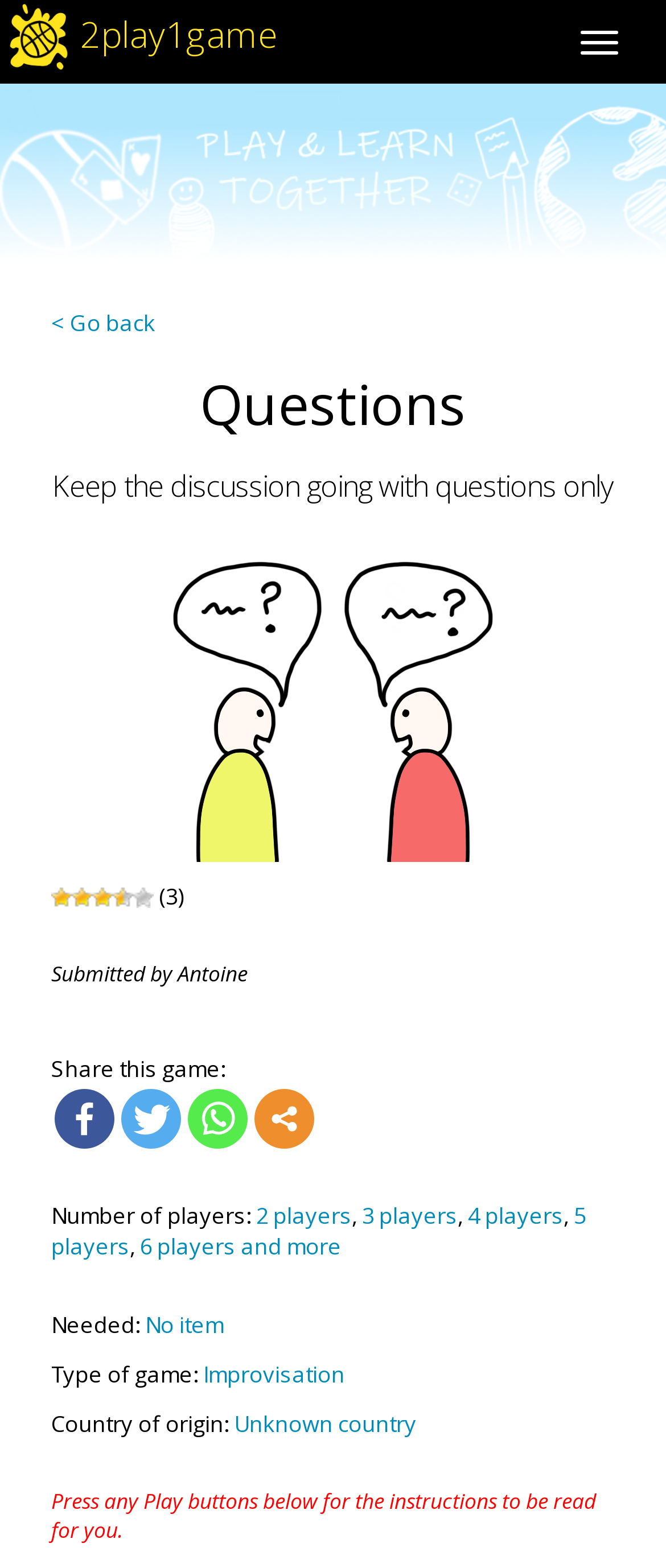Find the bounding box of the web element that fits this description: "Europe".

None